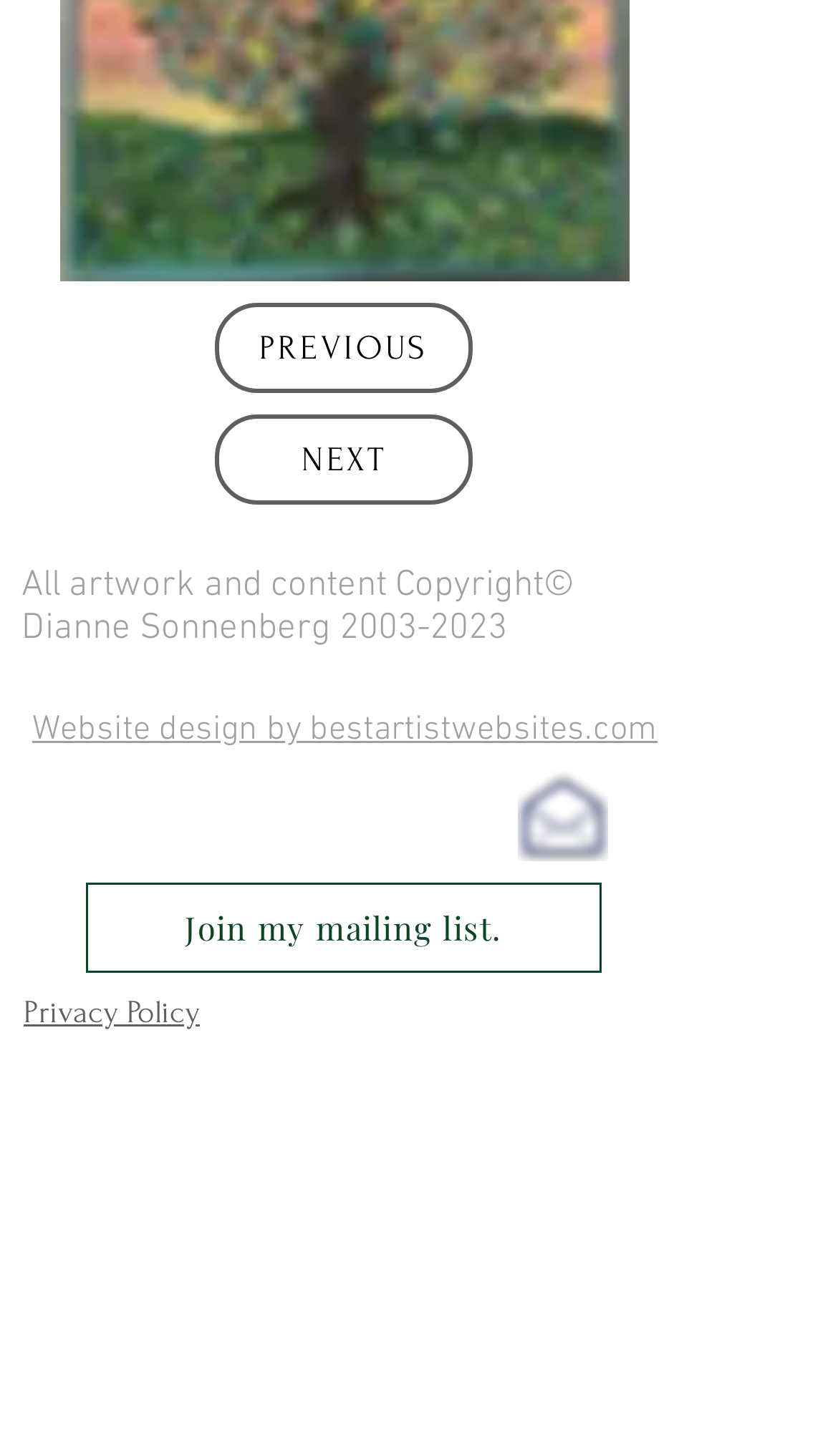Please answer the following question using a single word or phrase: 
How many social media links are there?

5